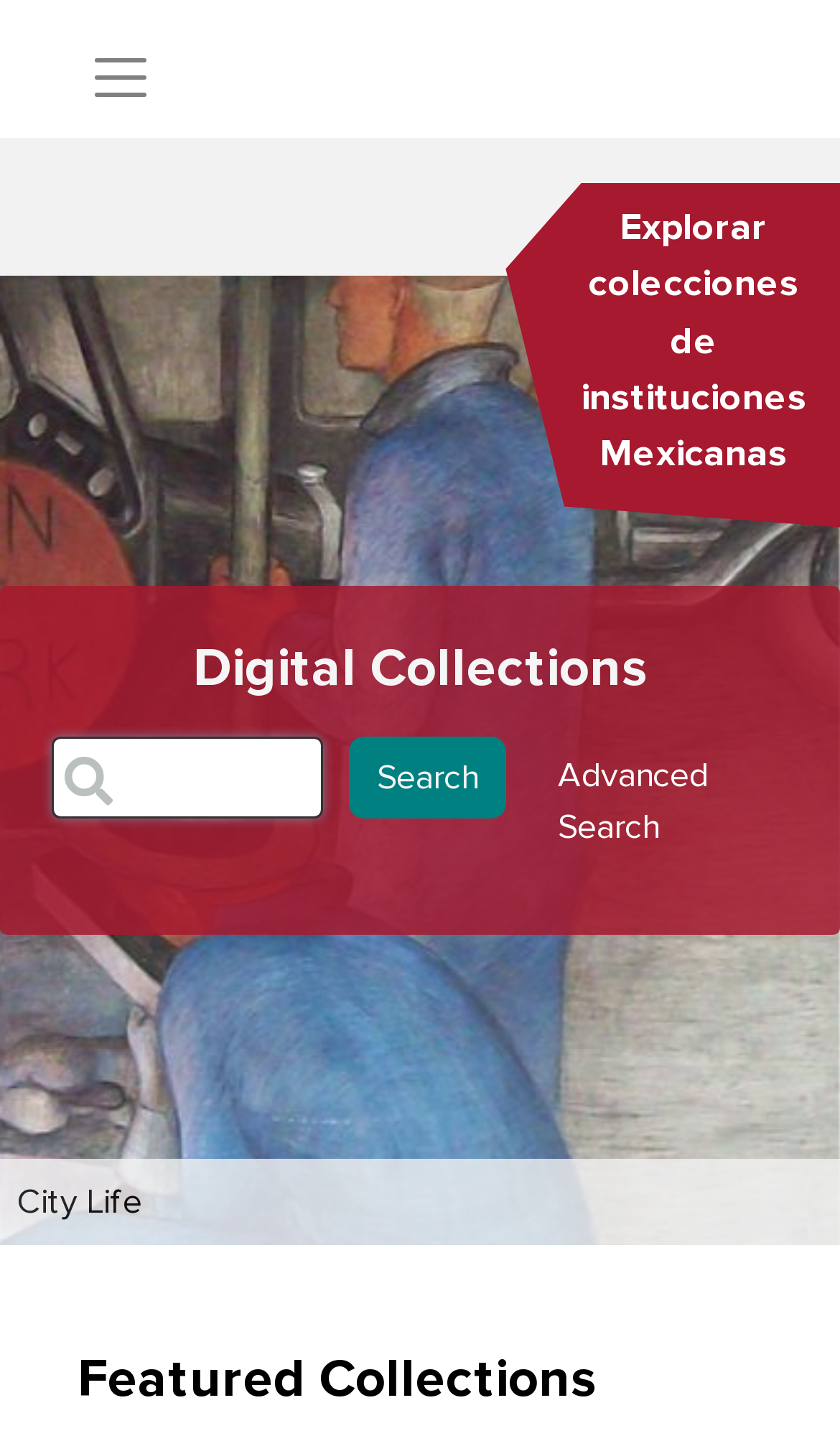Based on the element description, predict the bounding box coordinates (top-left x, top-left y, bottom-right x, bottom-right y) for the UI element in the screenshot: ♚ ♕ West ChesterChess Club

None